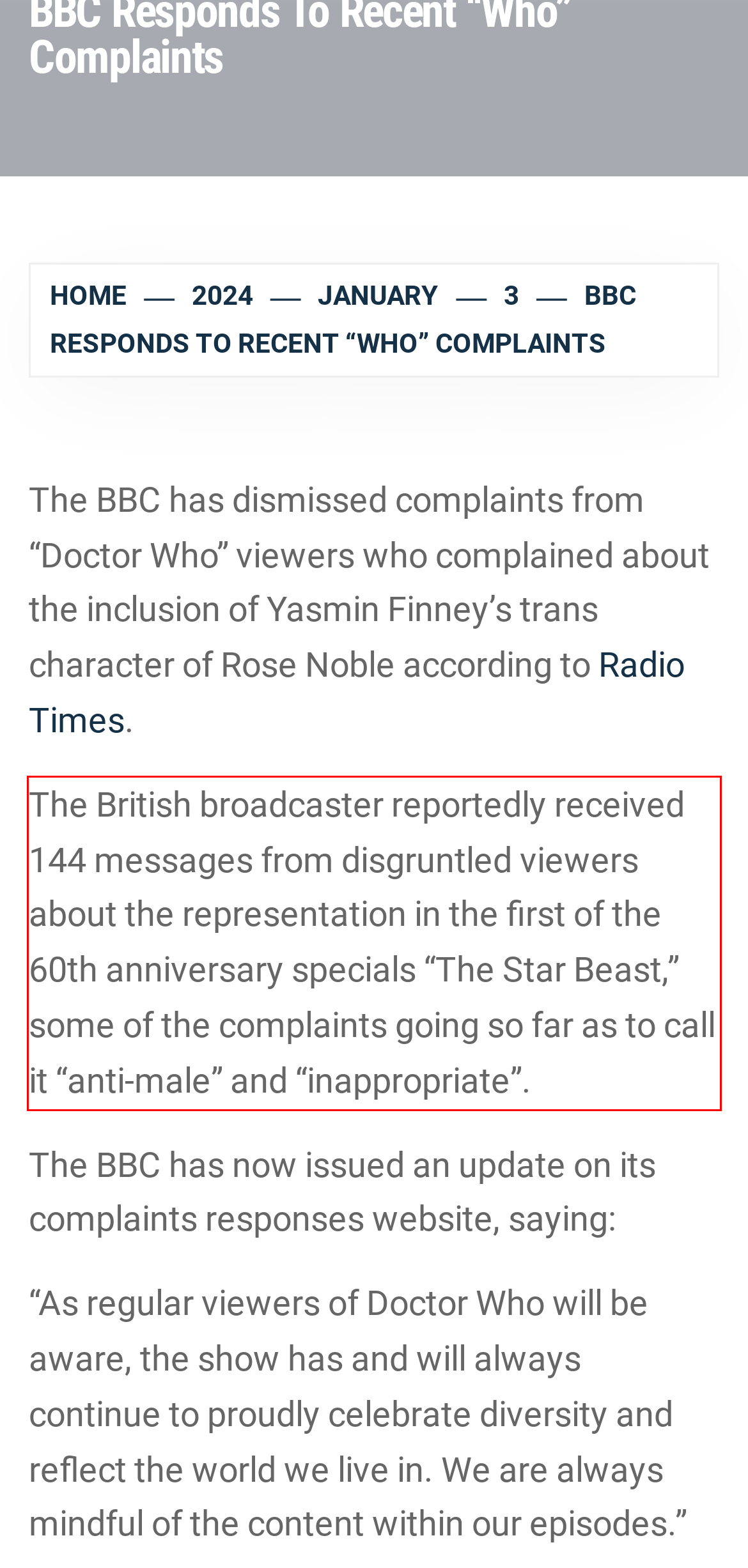Given a screenshot of a webpage containing a red bounding box, perform OCR on the text within this red bounding box and provide the text content.

The British broadcaster reportedly received 144 messages from disgruntled viewers about the representation in the first of the 60th anniversary specials “The Star Beast,” some of the complaints going so far as to call it “anti-male” and “inappropriate”.